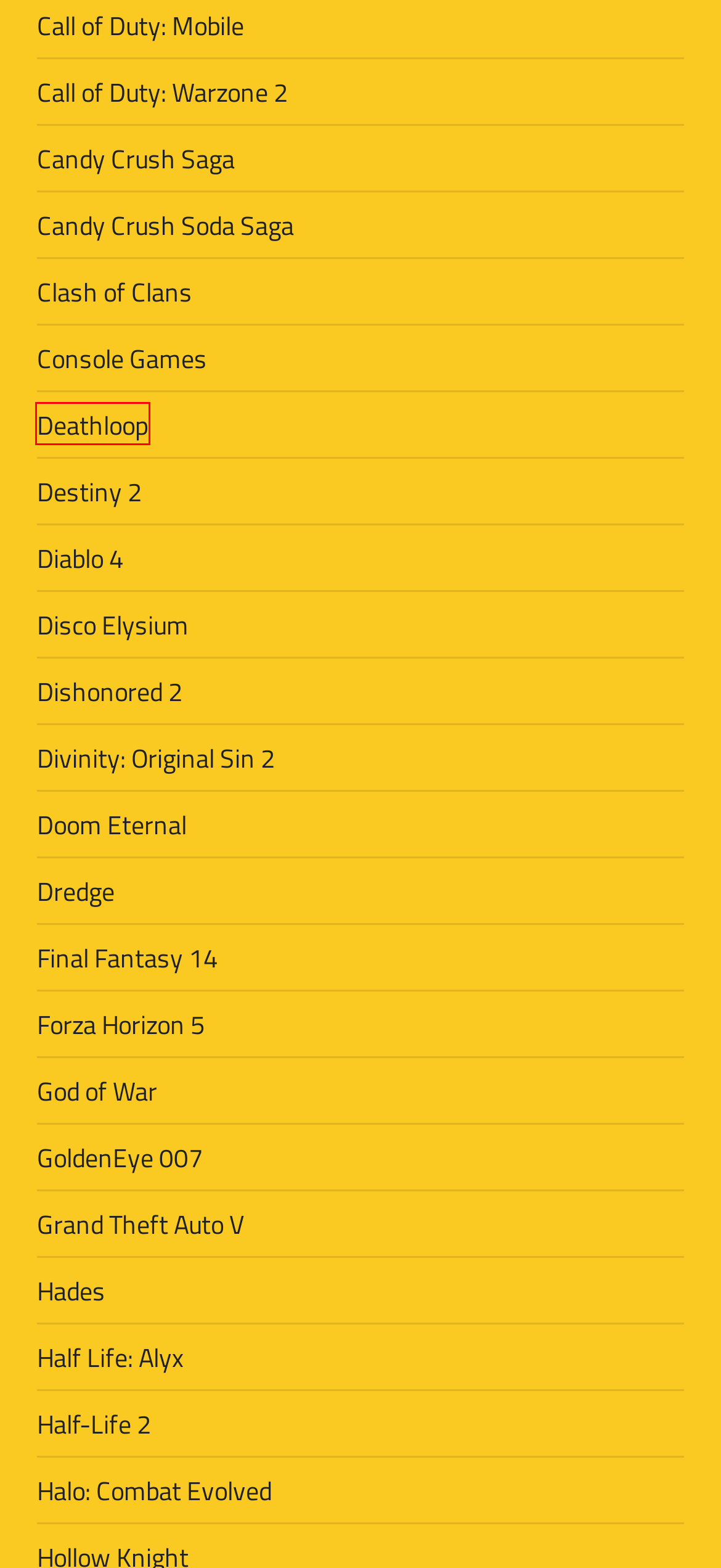Examine the screenshot of a webpage with a red bounding box around a UI element. Select the most accurate webpage description that corresponds to the new page after clicking the highlighted element. Here are the choices:
A. Disco Elysium Archives - Gamerz Cart🎮
B. Deathloop Archives - Gamerz Cart🎮
C. Final Fantasy 14 Archives - Gamerz Cart🎮
D. GoldenEye 007 Archives - Gamerz Cart🎮
E. Forza Horizon 5 Archives - Gamerz Cart🎮
F. Half Life: Alyx Archives - Gamerz Cart🎮
G. Destiny 2 Archives - Gamerz Cart🎮
H. Clash of Clans Archives - Gamerz Cart🎮

B